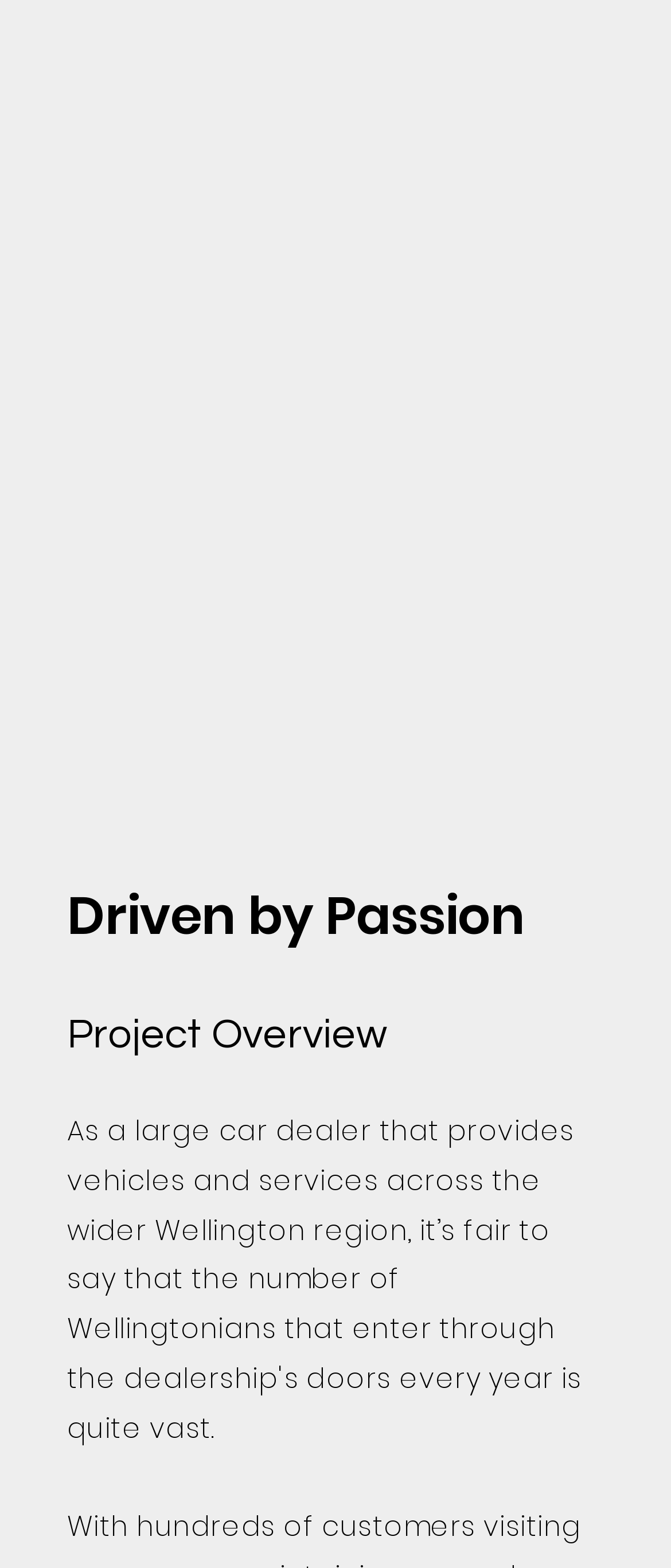Respond to the question below with a concise word or phrase:
Where is the project located?

Mount Victoria